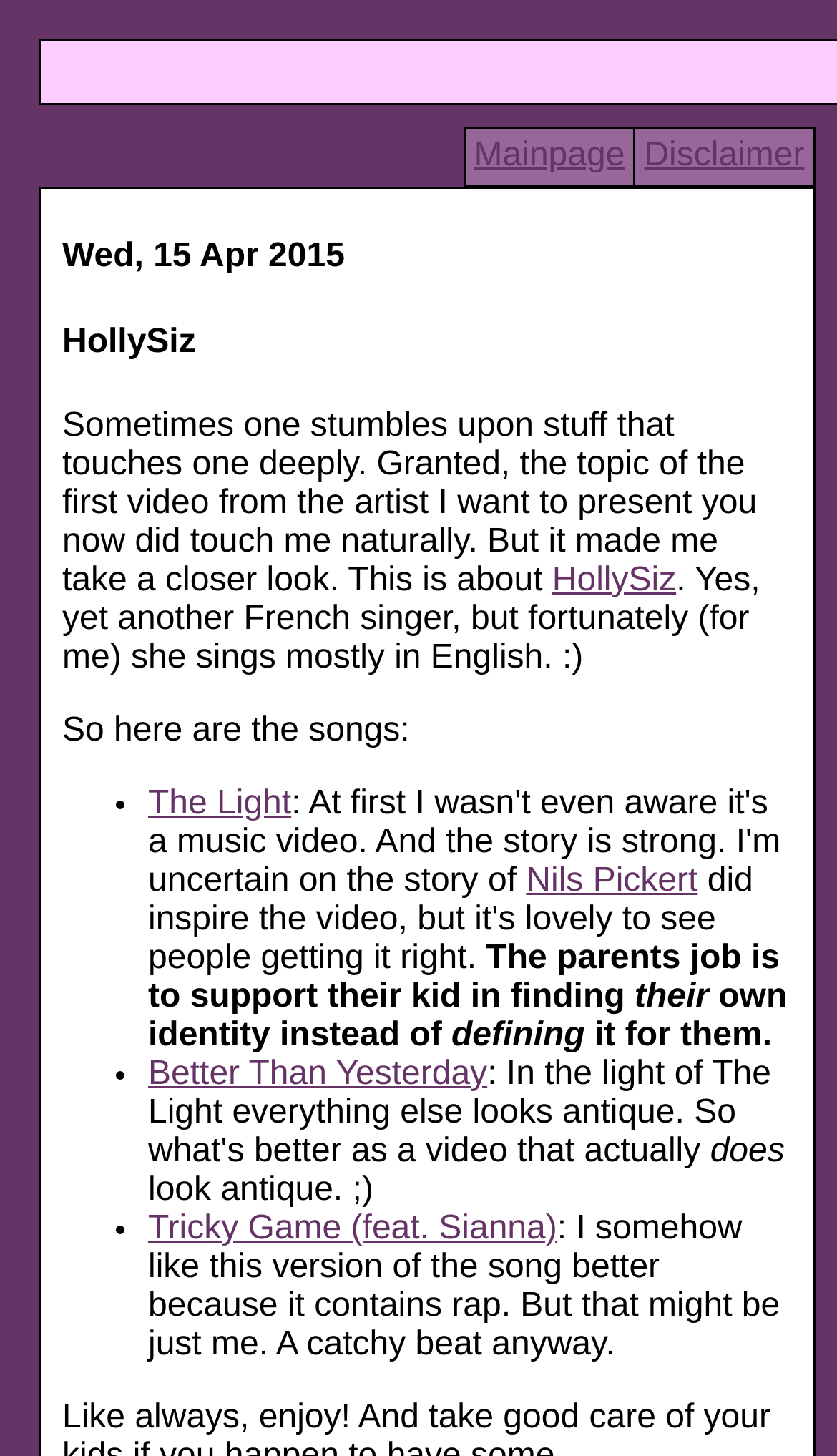What is the name of the French singer mentioned?
Based on the image, give a concise answer in the form of a single word or short phrase.

HollySiz